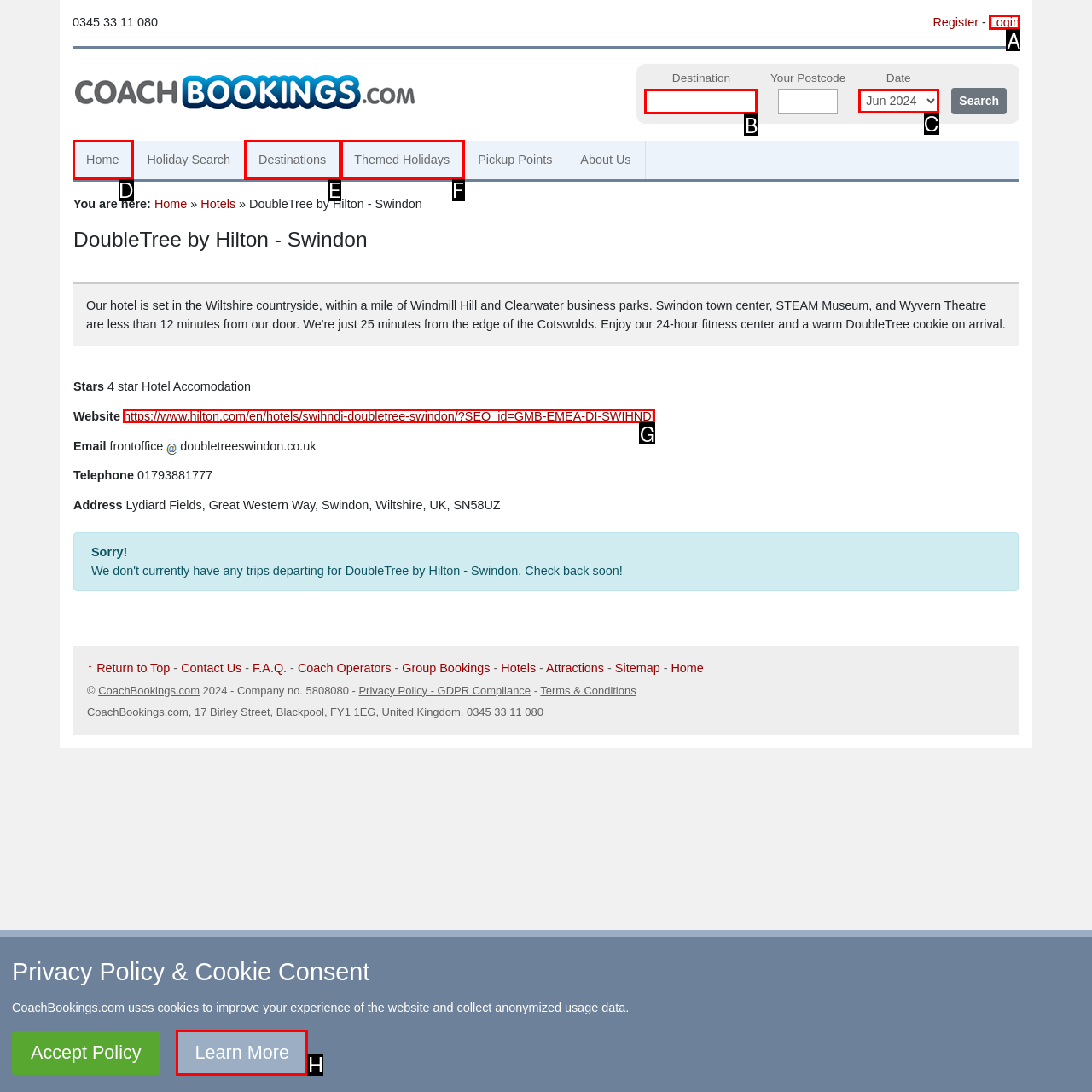Pick the option that should be clicked to perform the following task: Login to your account
Answer with the letter of the selected option from the available choices.

A